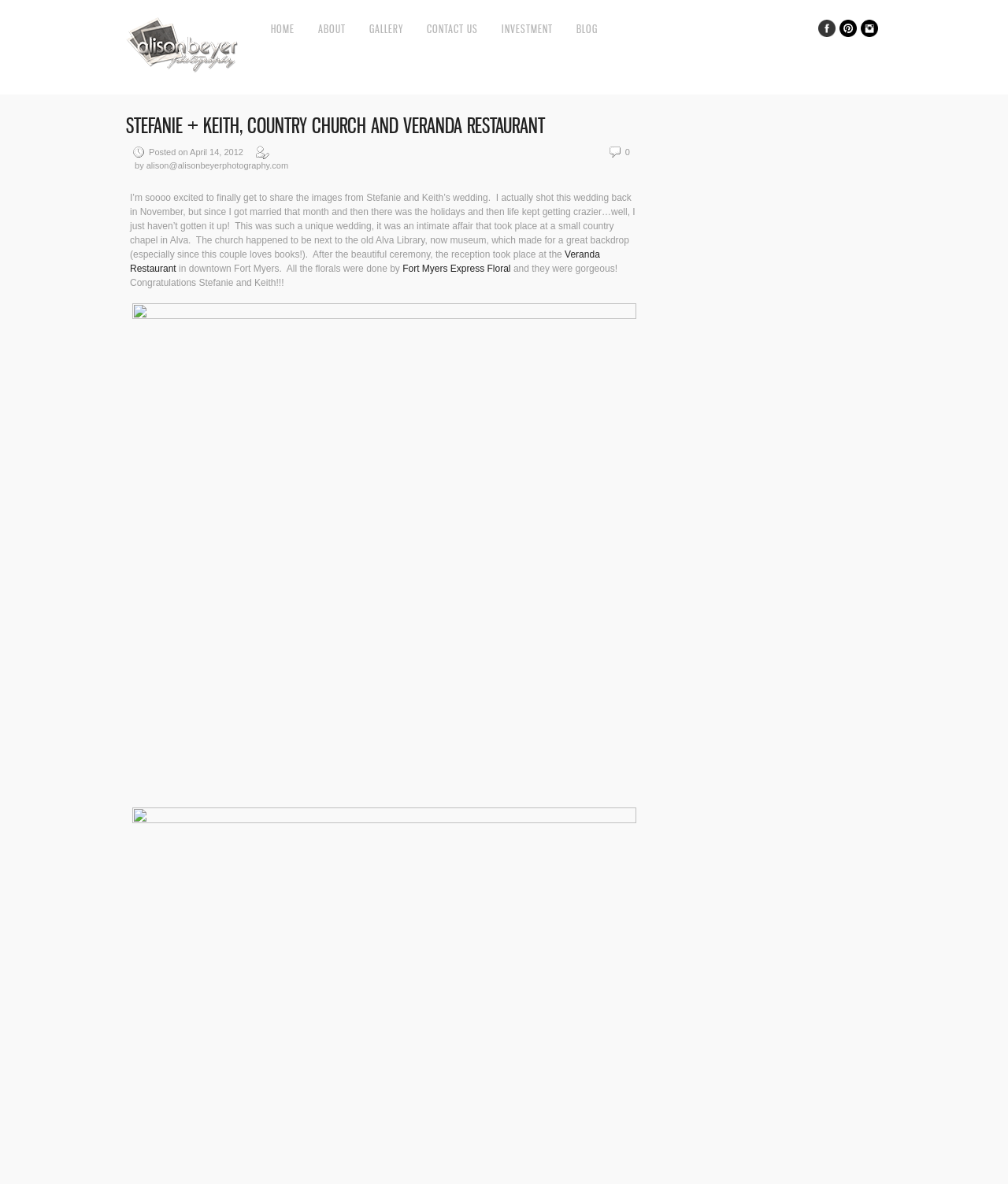Bounding box coordinates are specified in the format (top-left x, top-left y, bottom-right x, bottom-right y). All values are floating point numbers bounded between 0 and 1. Please provide the bounding box coordinate of the region this sentence describes: Fort Myers Express Floral

[0.399, 0.222, 0.509, 0.231]